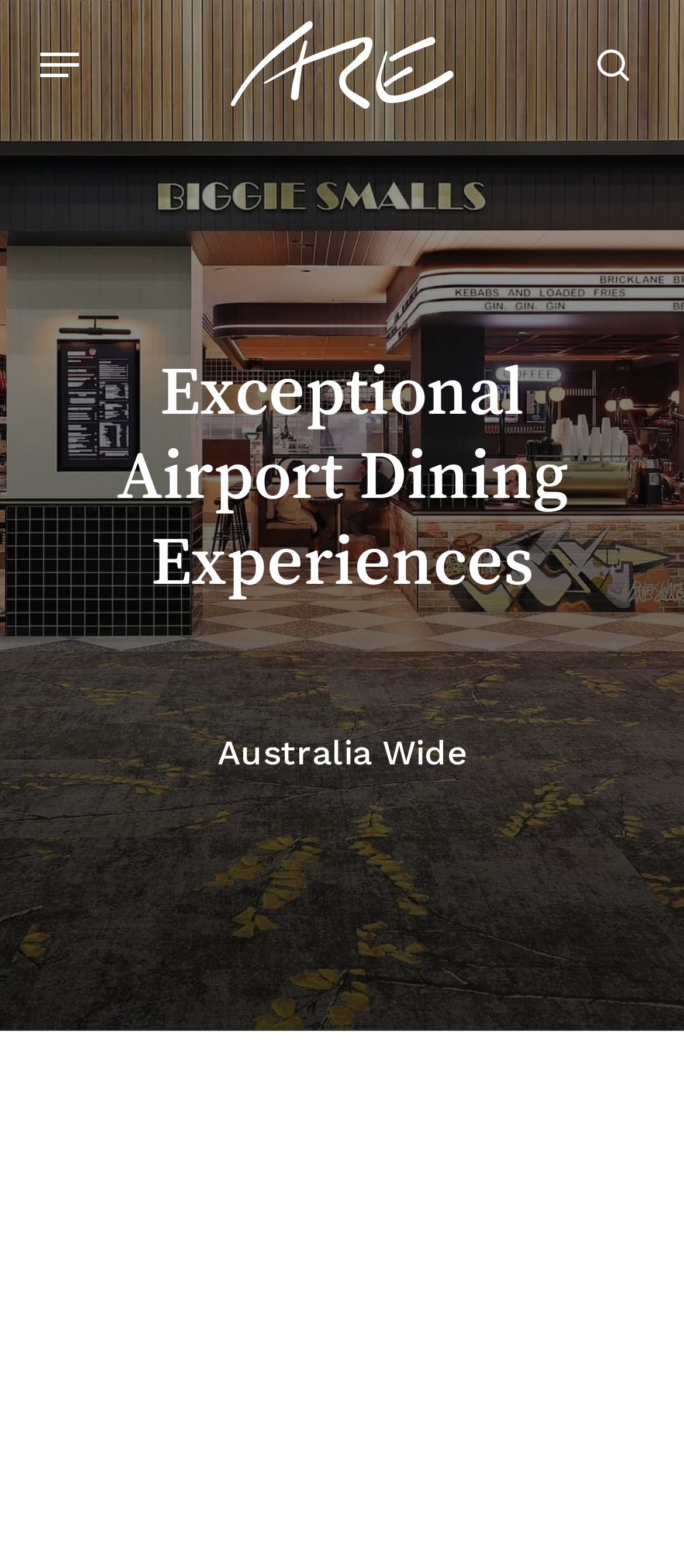Find the bounding box coordinates for the HTML element described in this sentence: "Menu". Provide the coordinates as four float numbers between 0 and 1, in the format [left, top, right, bottom].

[0.06, 0.03, 0.116, 0.053]